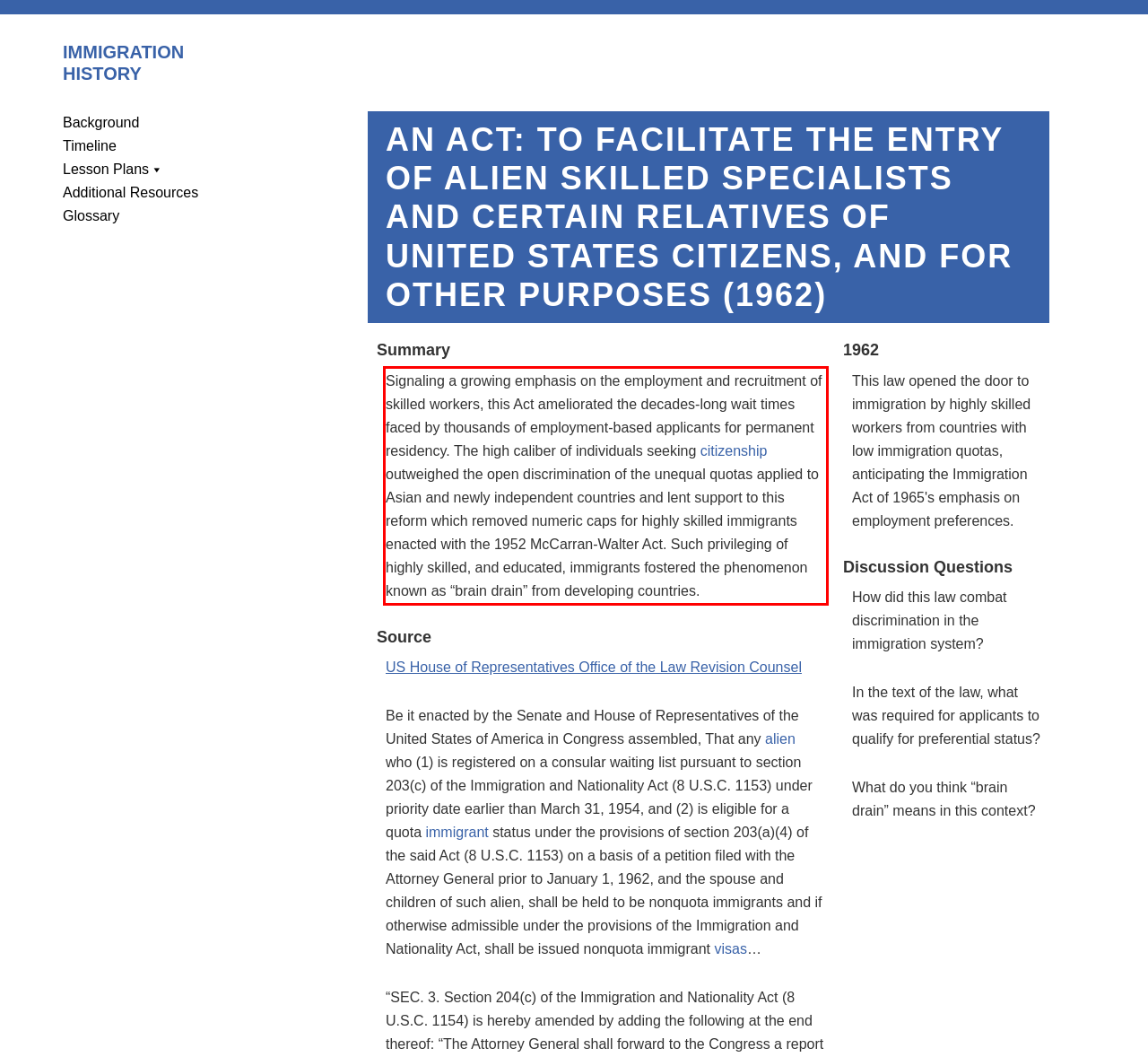Observe the screenshot of the webpage, locate the red bounding box, and extract the text content within it.

Signaling a growing emphasis on the employment and recruitment of skilled workers, this Act ameliorated the decades-long wait times faced by thousands of employment-based applicants for permanent residency. The high caliber of individuals seeking citizenship outweighed the open discrimination of the unequal quotas applied to Asian and newly independent countries and lent support to this reform which removed numeric caps for highly skilled immigrants enacted with the 1952 McCarran-Walter Act. Such privileging of highly skilled, and educated, immigrants fostered the phenomenon known as “brain drain” from developing countries.